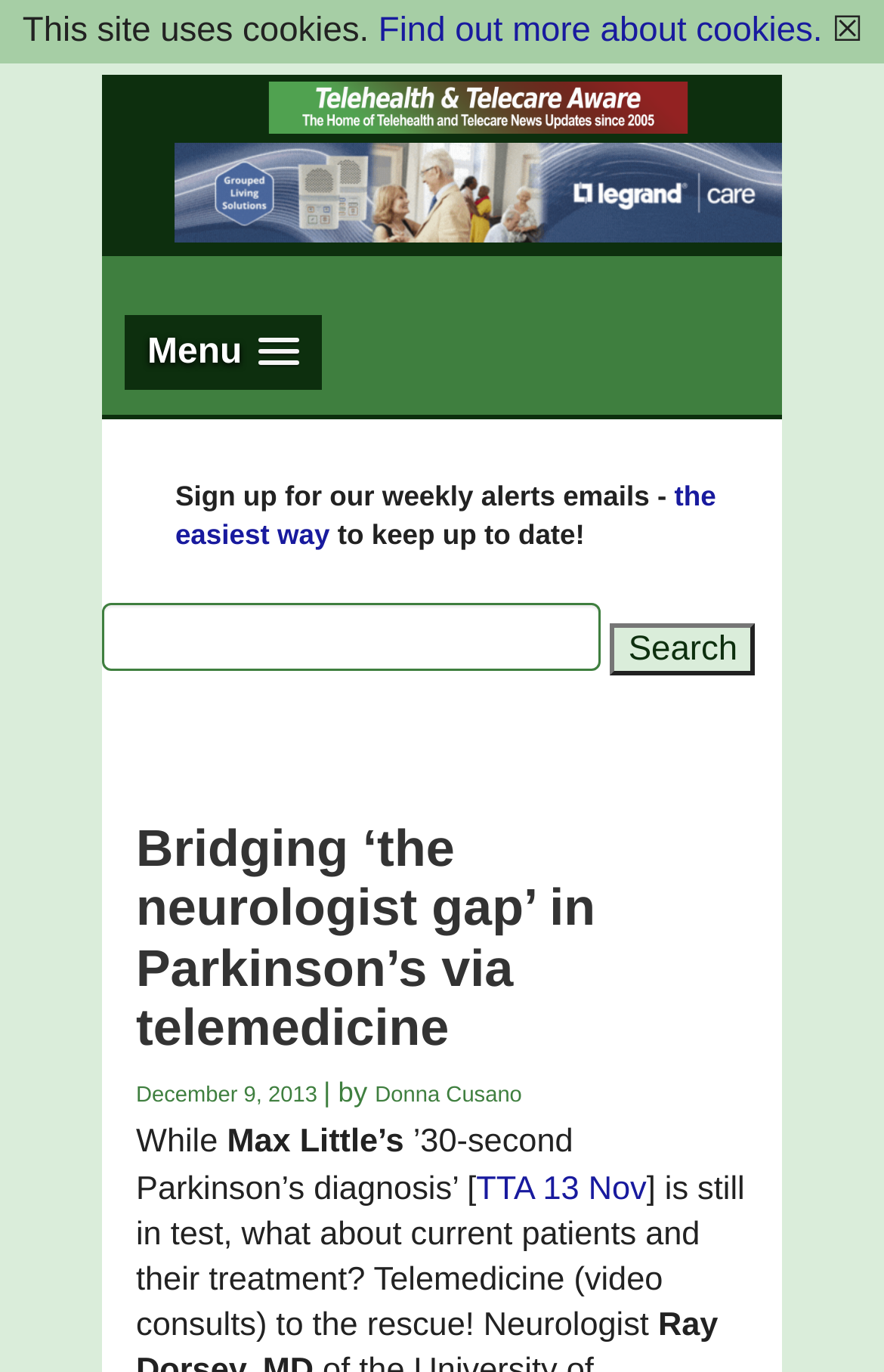Who is the author of the article?
Using the information from the image, answer the question thoroughly.

The author of the article is mentioned in the text '| by Donna Cusano' which is located below the title of the article.